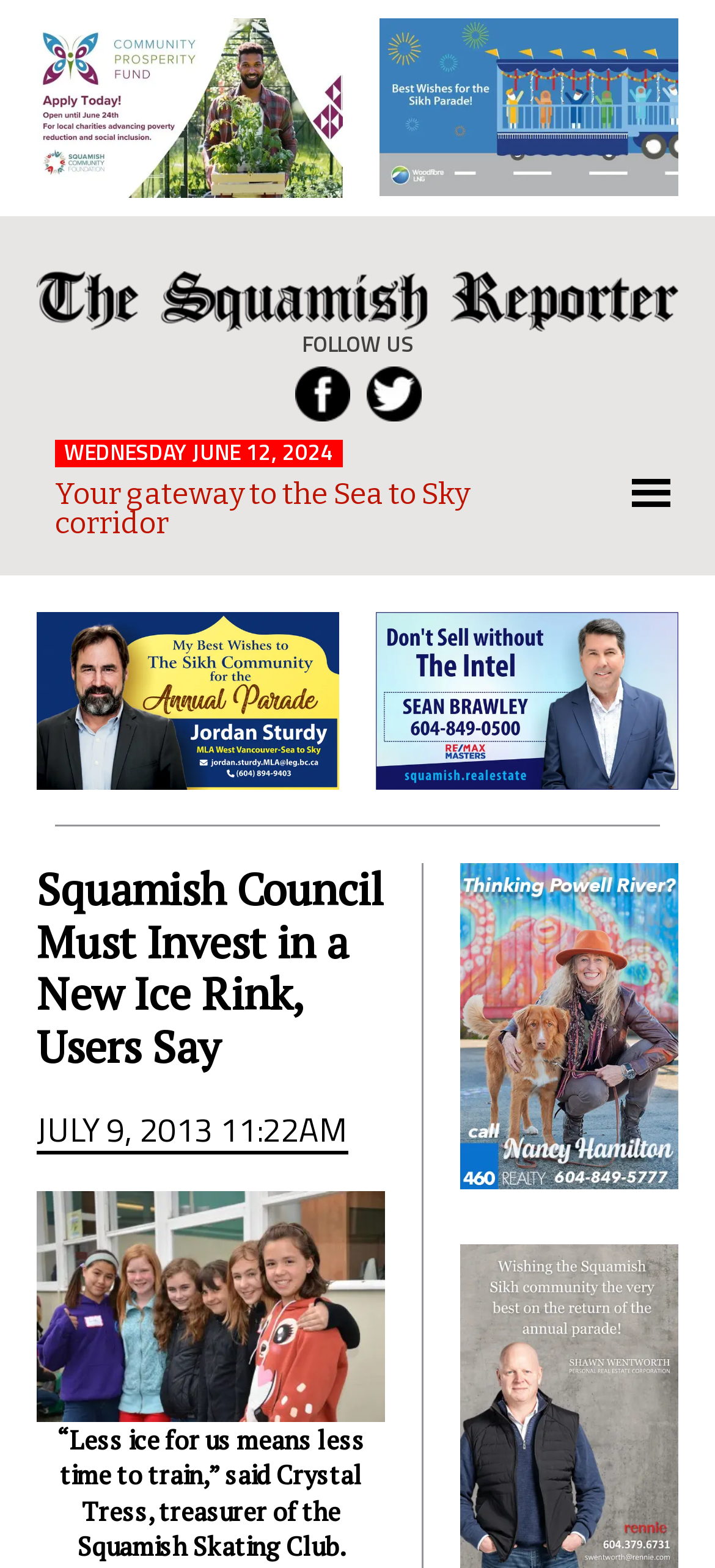Specify the bounding box coordinates of the area to click in order to follow the given instruction: "Open the 'ice rink-main' image."

[0.051, 0.759, 0.538, 0.906]